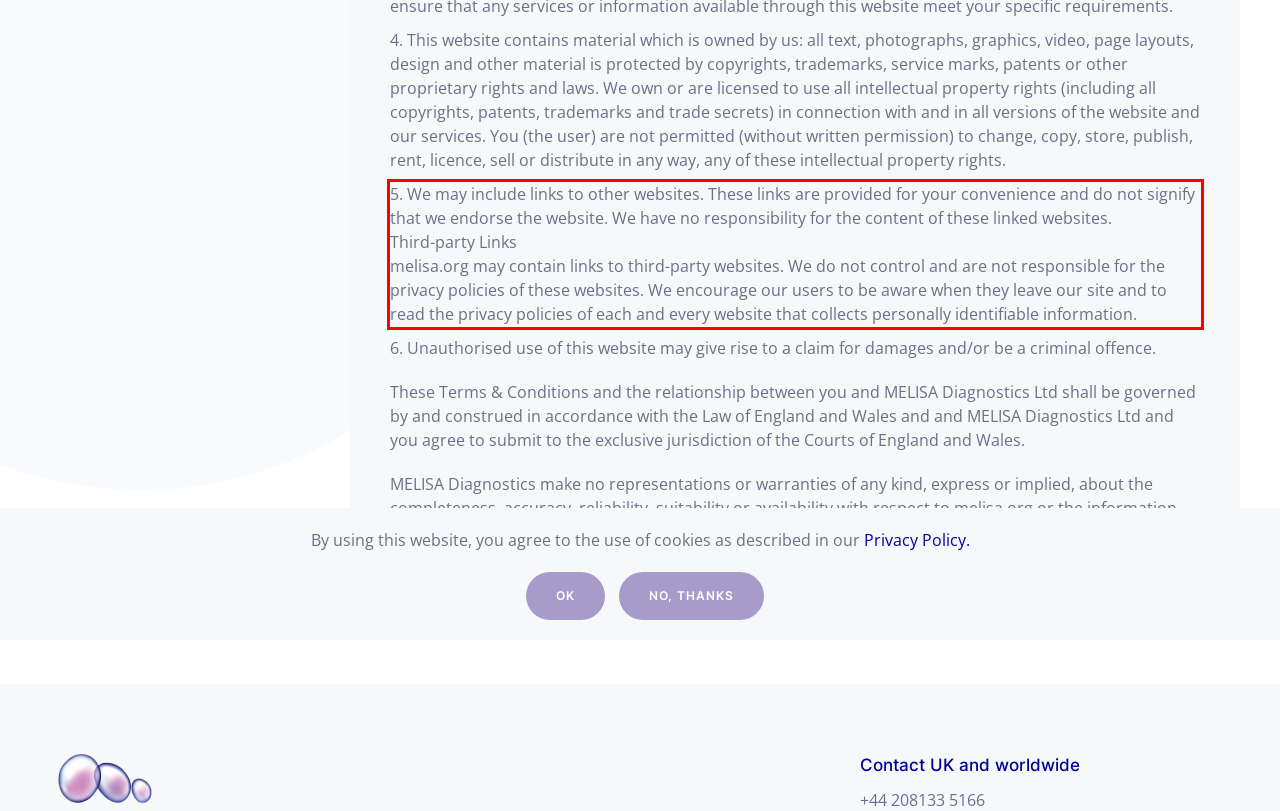Using the provided webpage screenshot, identify and read the text within the red rectangle bounding box.

5. We may include links to other websites. These links are provided for your convenience and do not signify that we endorse the website. We have no responsibility for the content of these linked websites. Third-party Links melisa.org may contain links to third-party websites. We do not control and are not responsible for the privacy policies of these websites. We encourage our users to be aware when they leave our site and to read the privacy policies of each and every website that collects personally identifiable information.